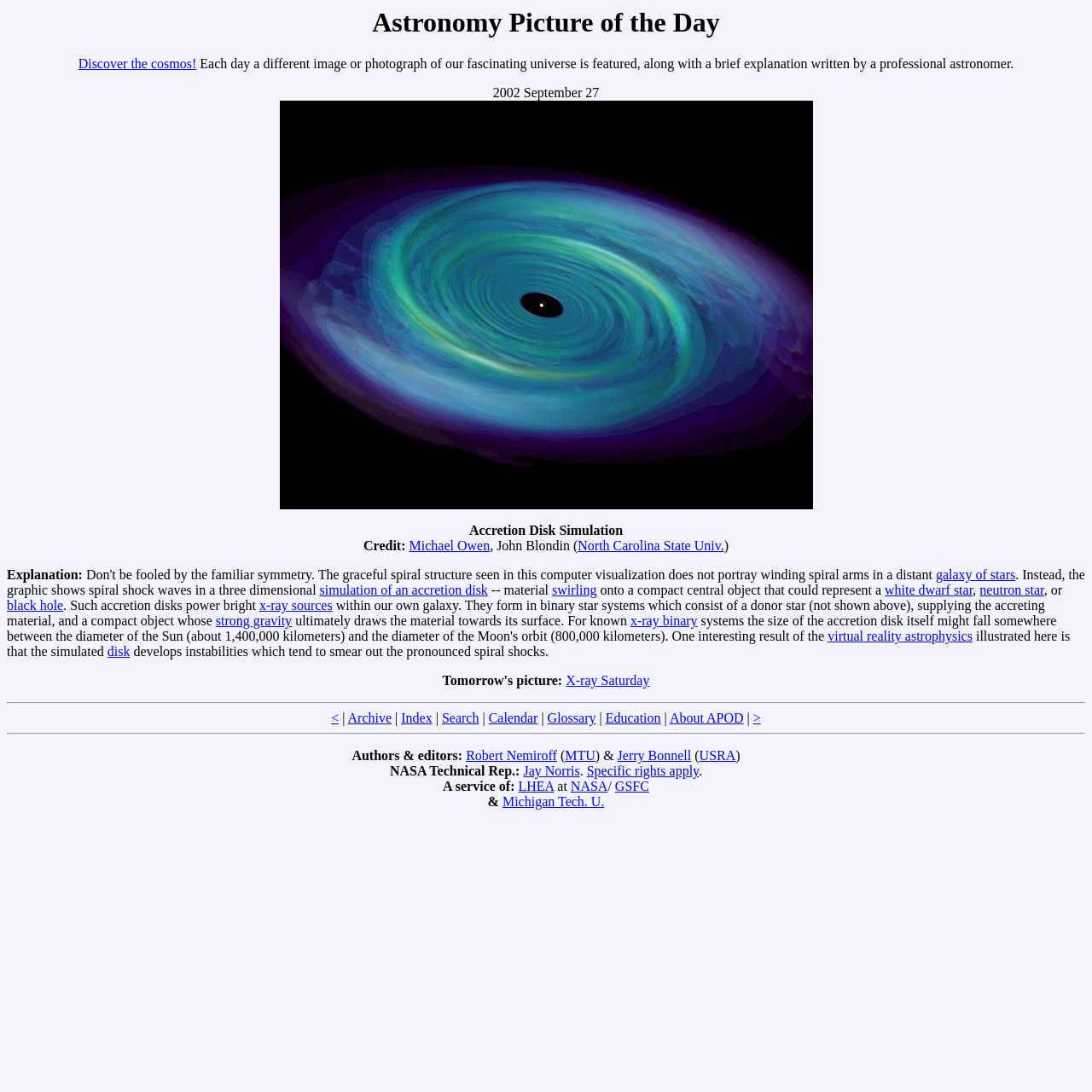What is the topic of the featured image?
Give a detailed response to the question by analyzing the screenshot.

The topic of the featured image is obtained from the static text element 'Accretion Disk Simulation' which is located below the heading element.